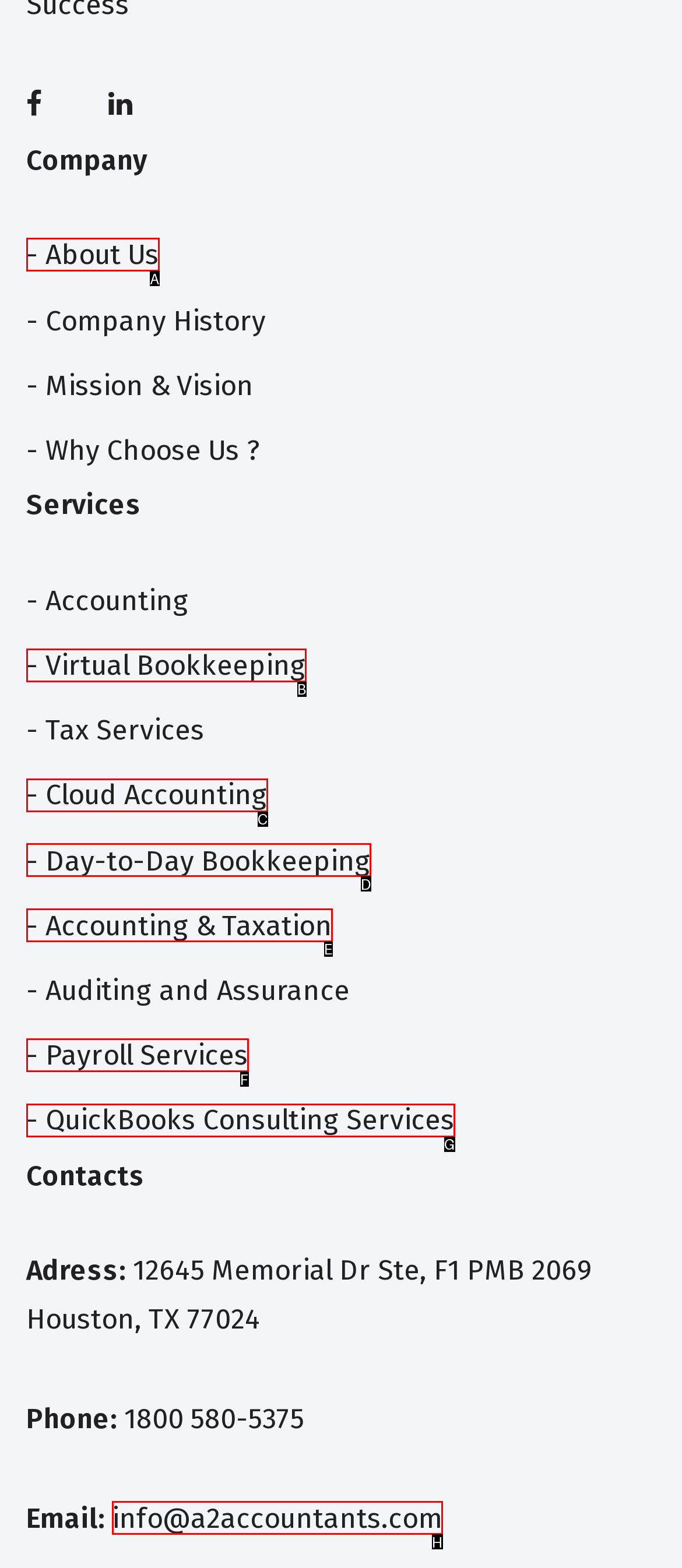Choose the option that best matches the element: info@a2accountants.com
Respond with the letter of the correct option.

H